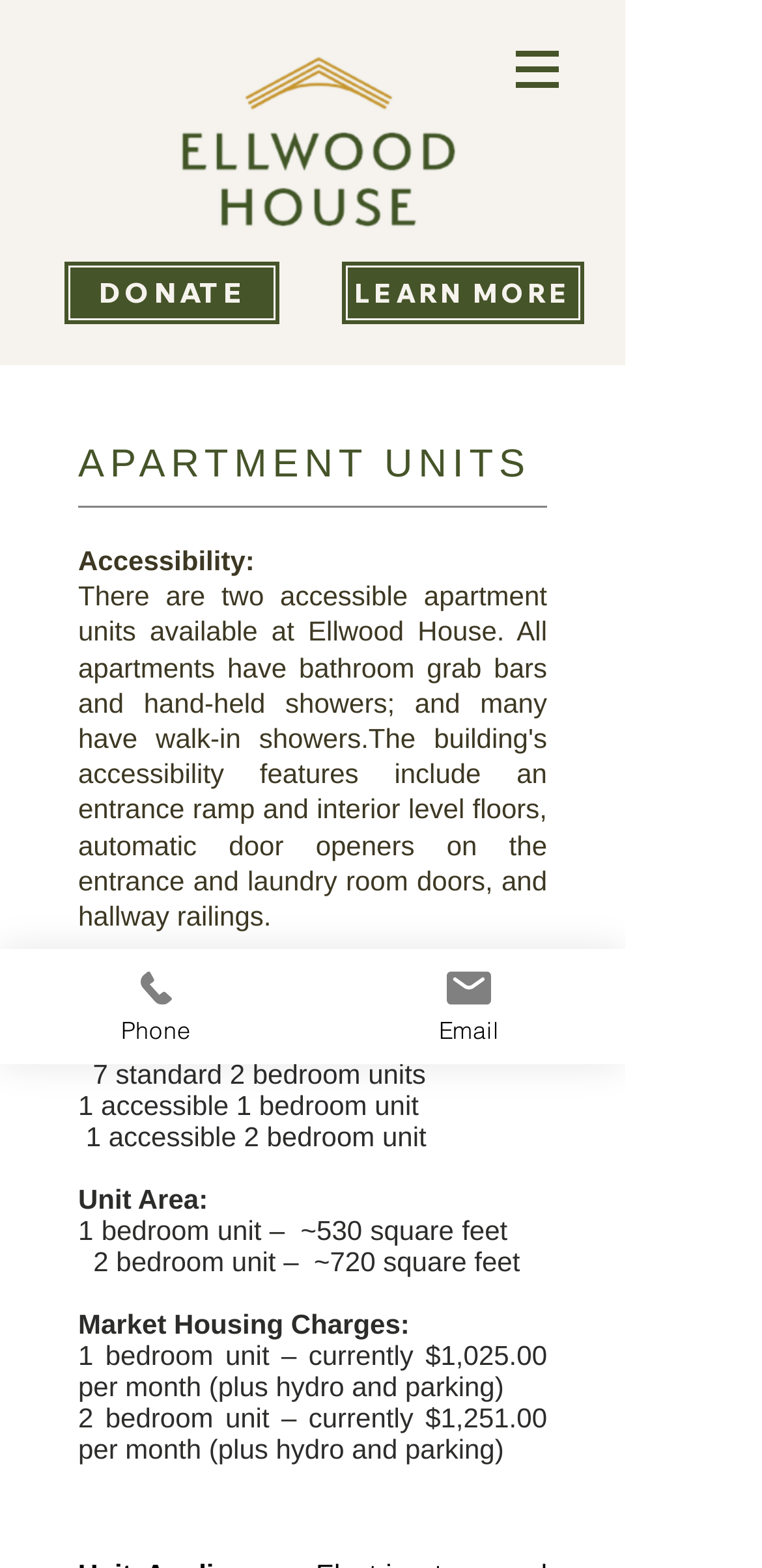Given the description "Email", provide the bounding box coordinates of the corresponding UI element.

[0.41, 0.605, 0.821, 0.679]